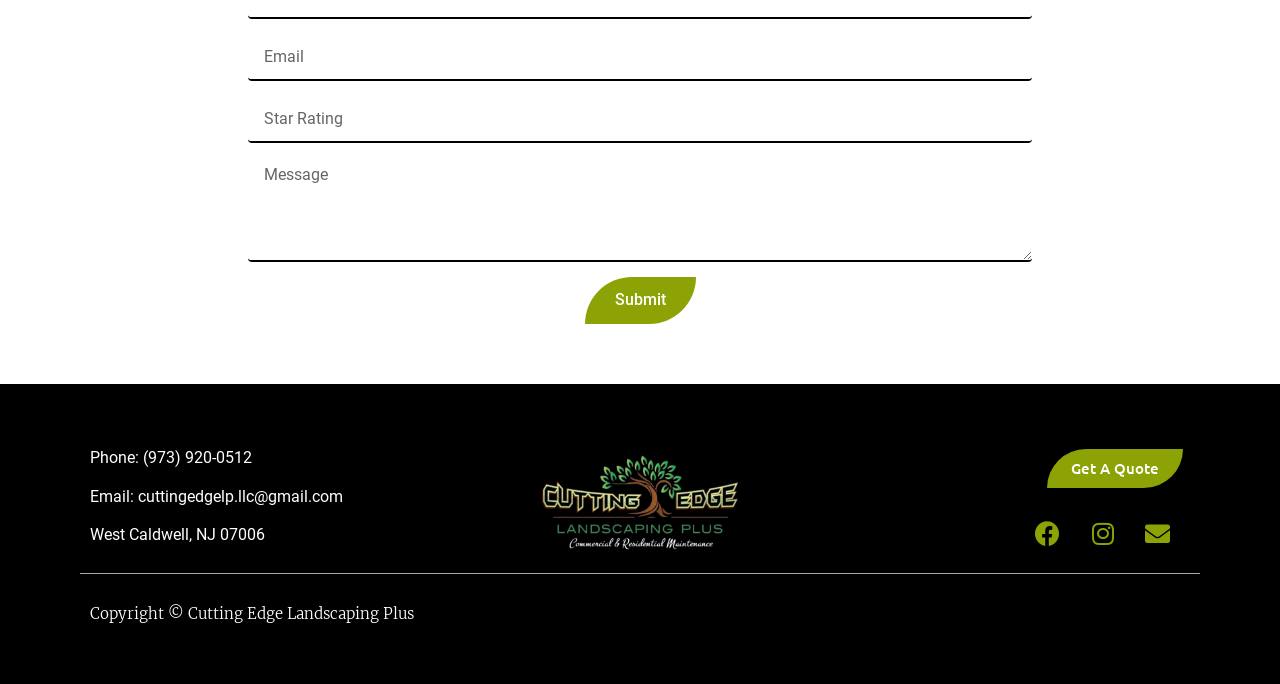What is the purpose of the 'Get A Quote' button?
Based on the image, give a one-word or short phrase answer.

To get a quote